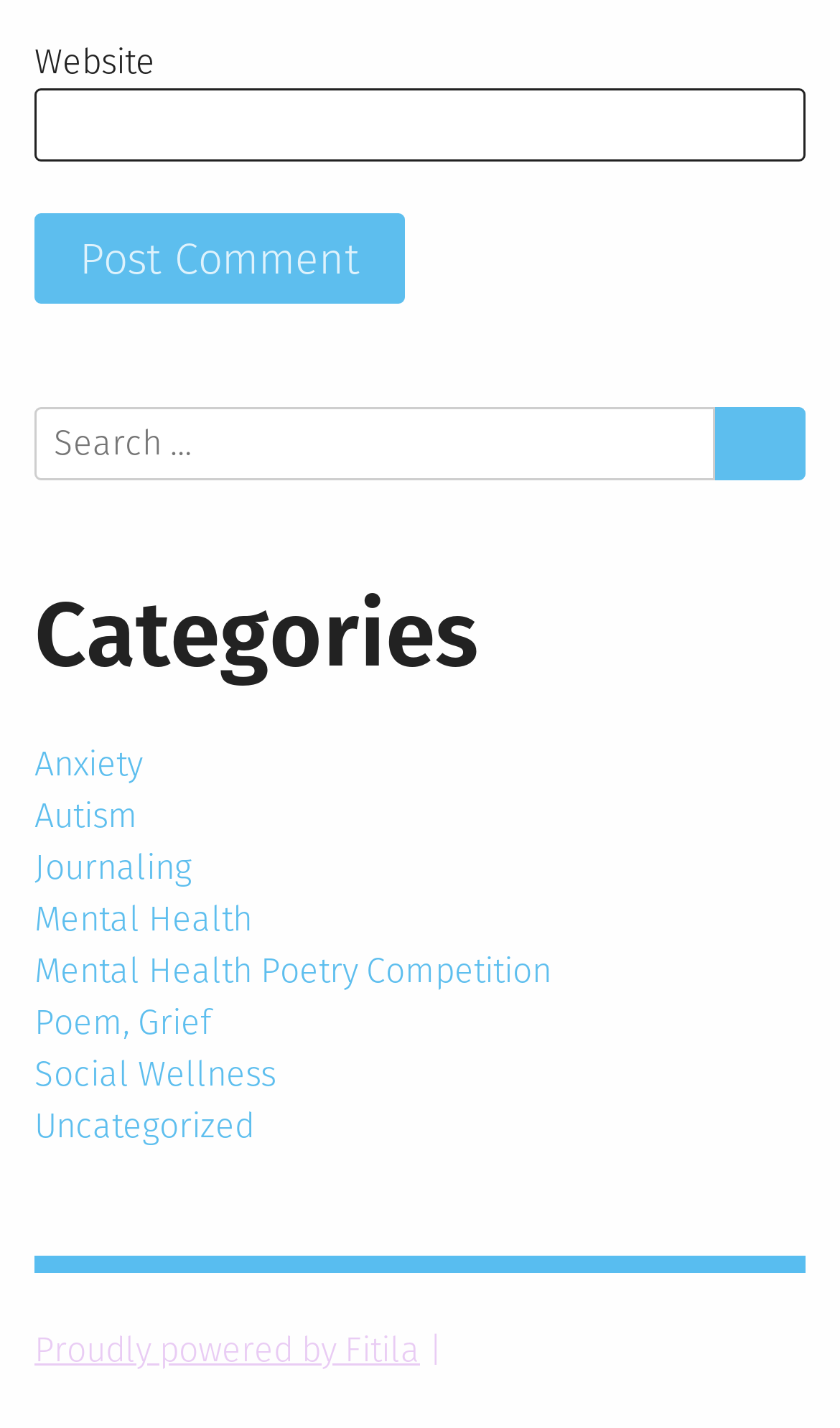Provide the bounding box coordinates, formatted as (top-left x, top-left y, bottom-right x, bottom-right y), with all values being floating point numbers between 0 and 1. Identify the bounding box of the UI element that matches the description: Social Wellness

[0.041, 0.738, 0.328, 0.766]